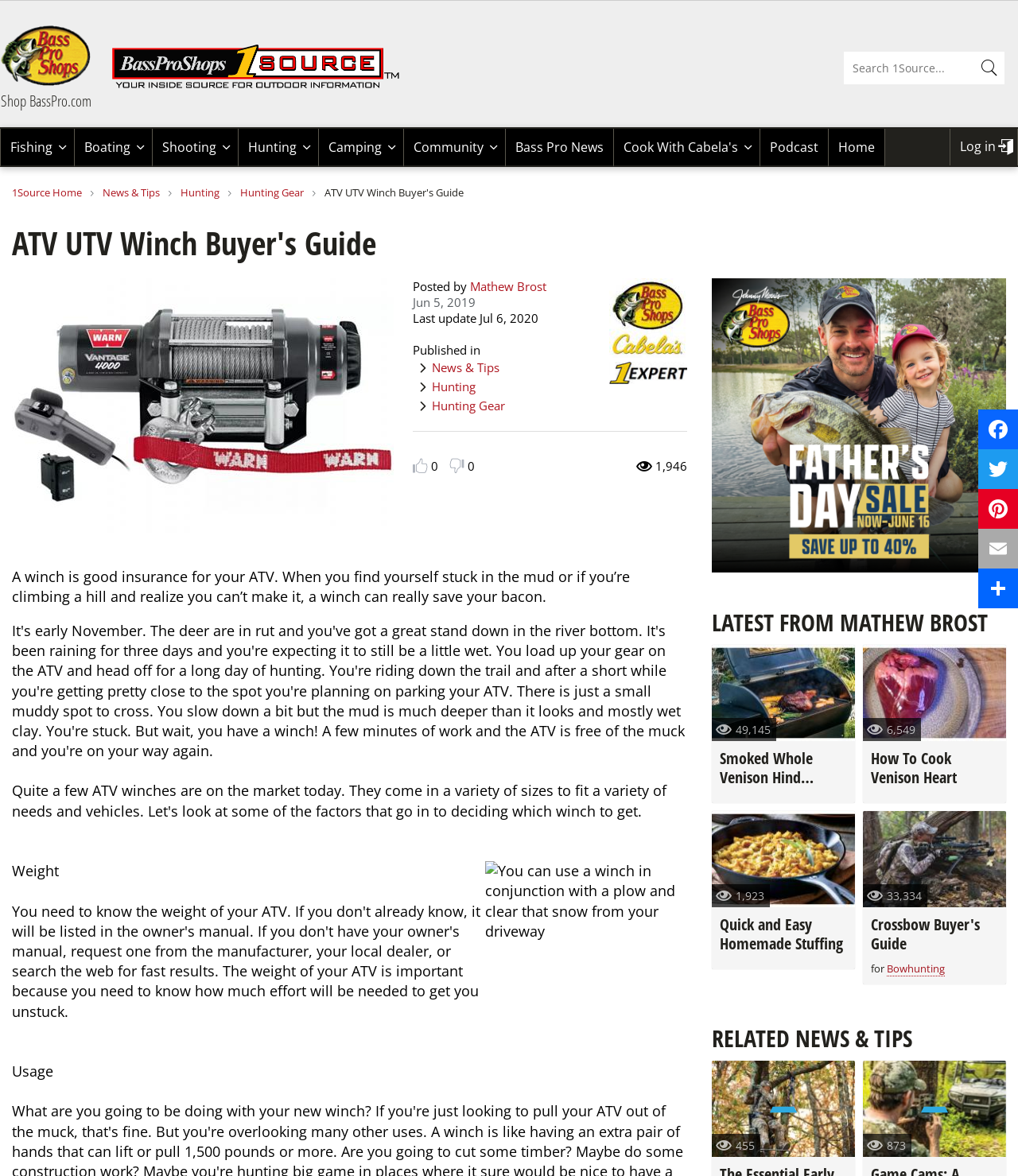Please find the bounding box coordinates of the element's region to be clicked to carry out this instruction: "Read the ATV UTV Winch Buyer's Guide".

[0.012, 0.19, 0.676, 0.223]